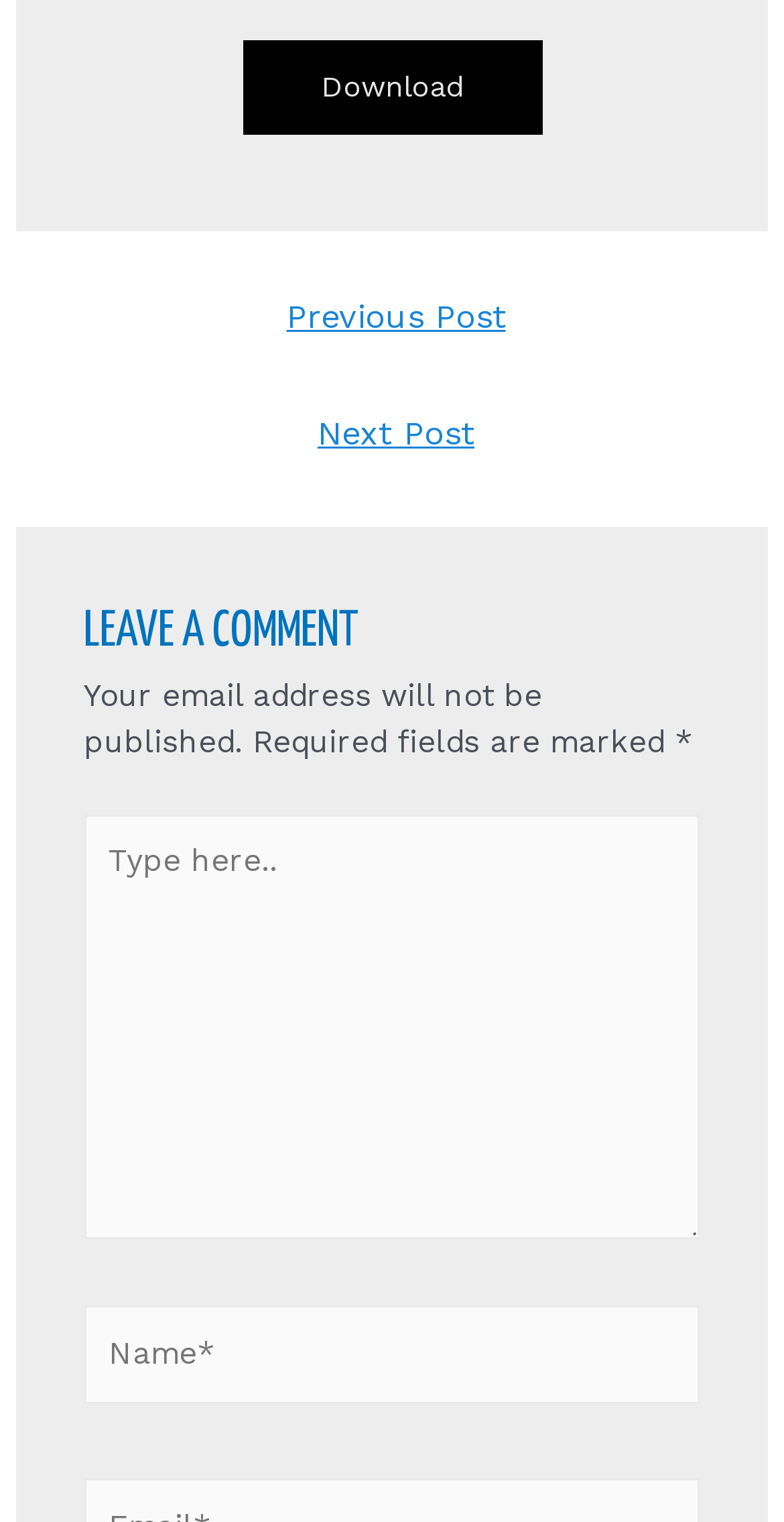What is the navigation section for?
Look at the webpage screenshot and answer the question with a detailed explanation.

The navigation section with the text 'Post navigation' and links to 'Previous Post' and 'Next Post' indicates that this webpage is part of a series of posts, and the user can navigate to previous or next posts.